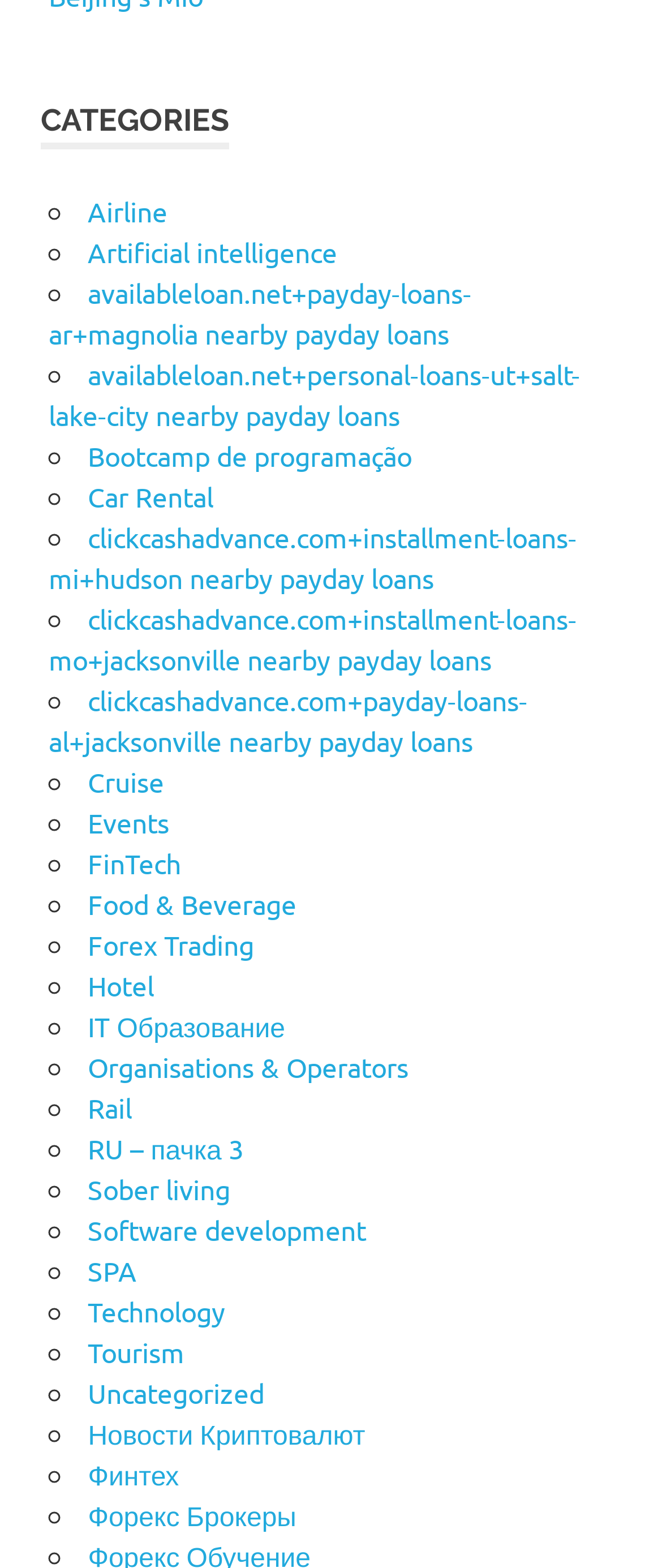Please give a short response to the question using one word or a phrase:
What is the category that contains 'payday loans'?

availableloan.net+payday-loans-ar+magnolia nearby payday loans